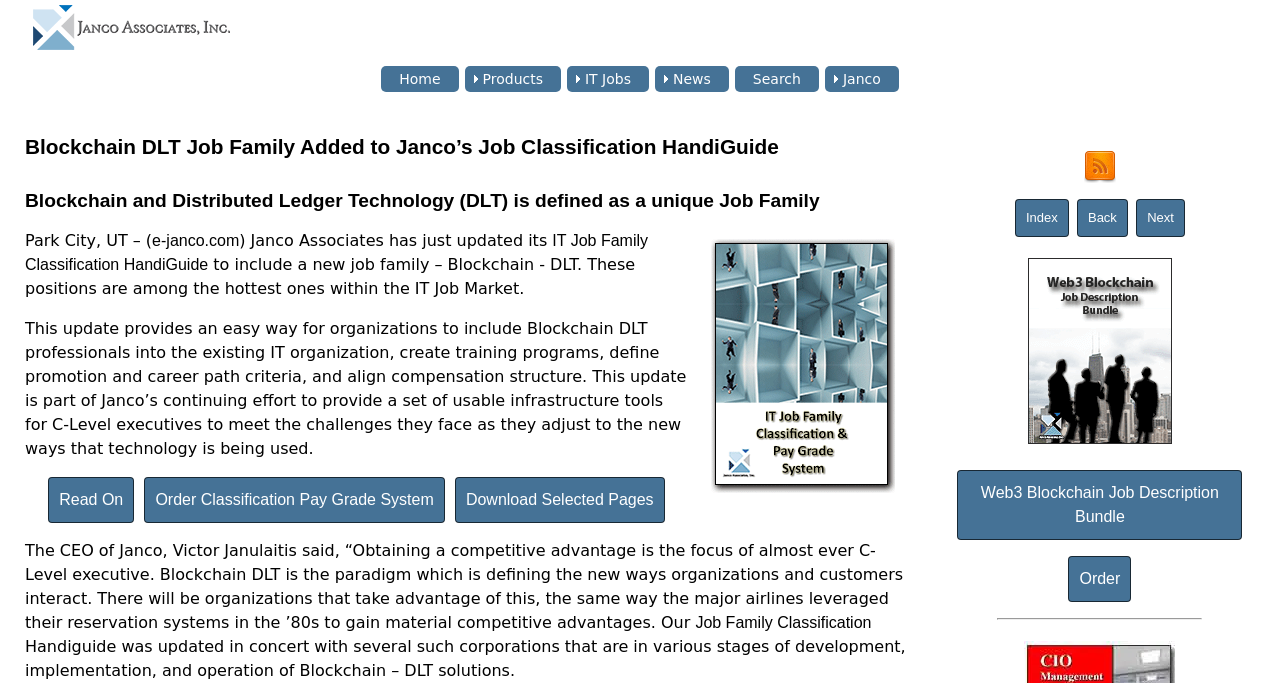Determine the bounding box coordinates of the element's region needed to click to follow the instruction: "Click on 'No Win, No Fee. Free Consultation'". Provide these coordinates as four float numbers between 0 and 1, formatted as [left, top, right, bottom].

None